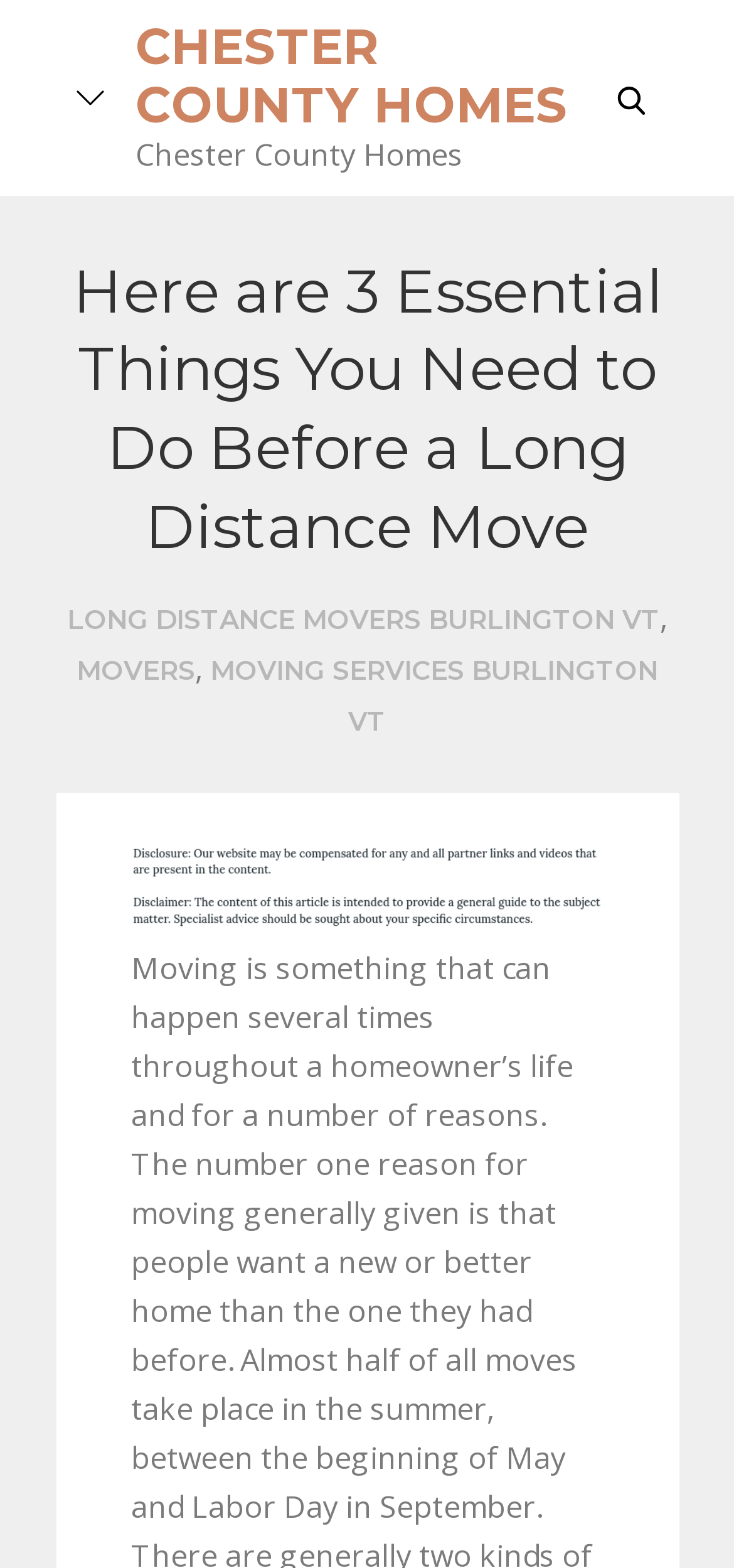Extract the primary headline from the webpage and present its text.

Here are 3 Essential Things You Need to Do Before a Long Distance Move